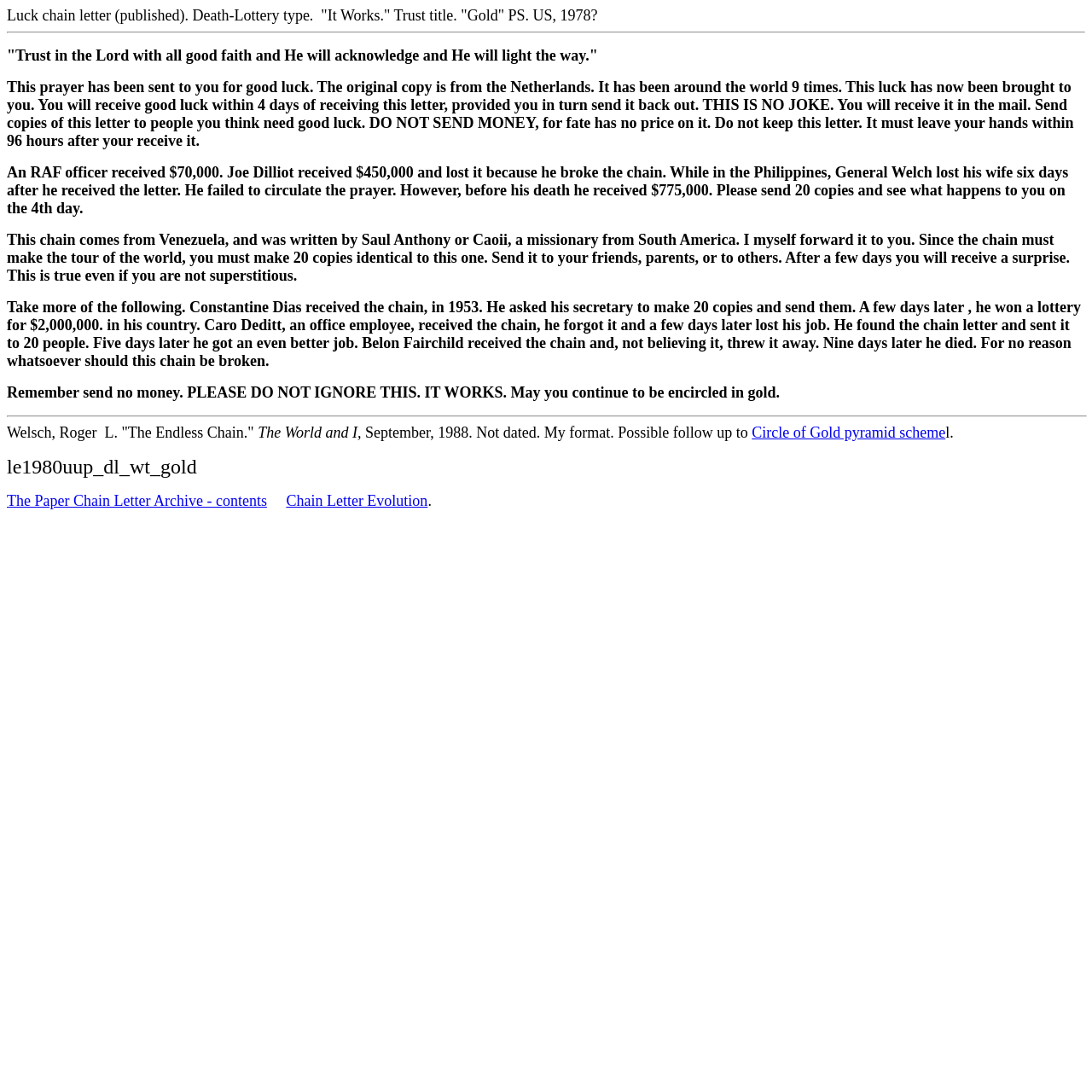From the element description: "Circle of Gold pyramid scheme", extract the bounding box coordinates of the UI element. The coordinates should be expressed as four float numbers between 0 and 1, in the order [left, top, right, bottom].

[0.688, 0.388, 0.866, 0.404]